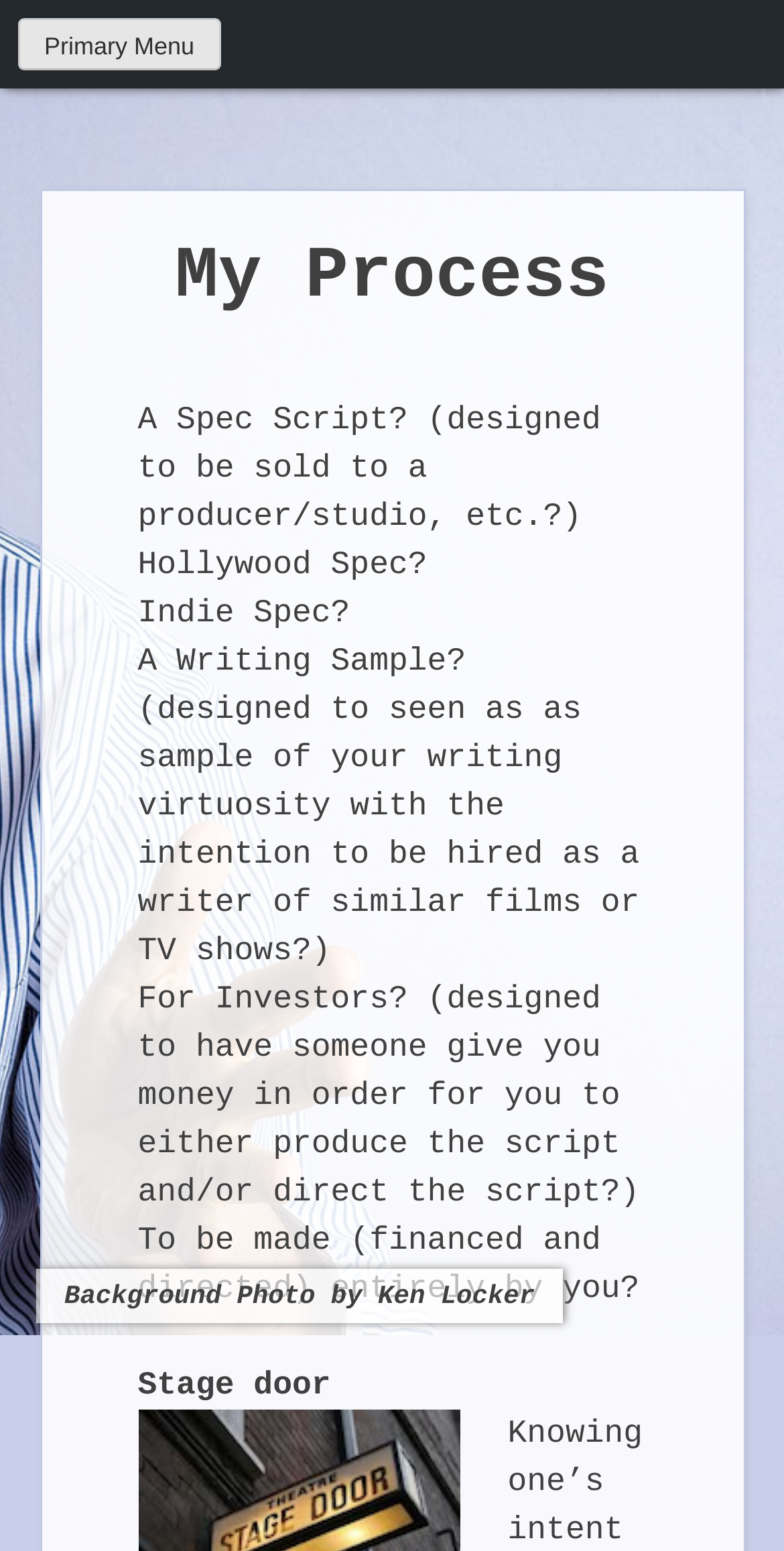For the following element description, predict the bounding box coordinates in the format (top-left x, top-left y, bottom-right x, bottom-right y). All values should be floating point numbers between 0 and 1. Description: Primary Menu

[0.023, 0.012, 0.281, 0.045]